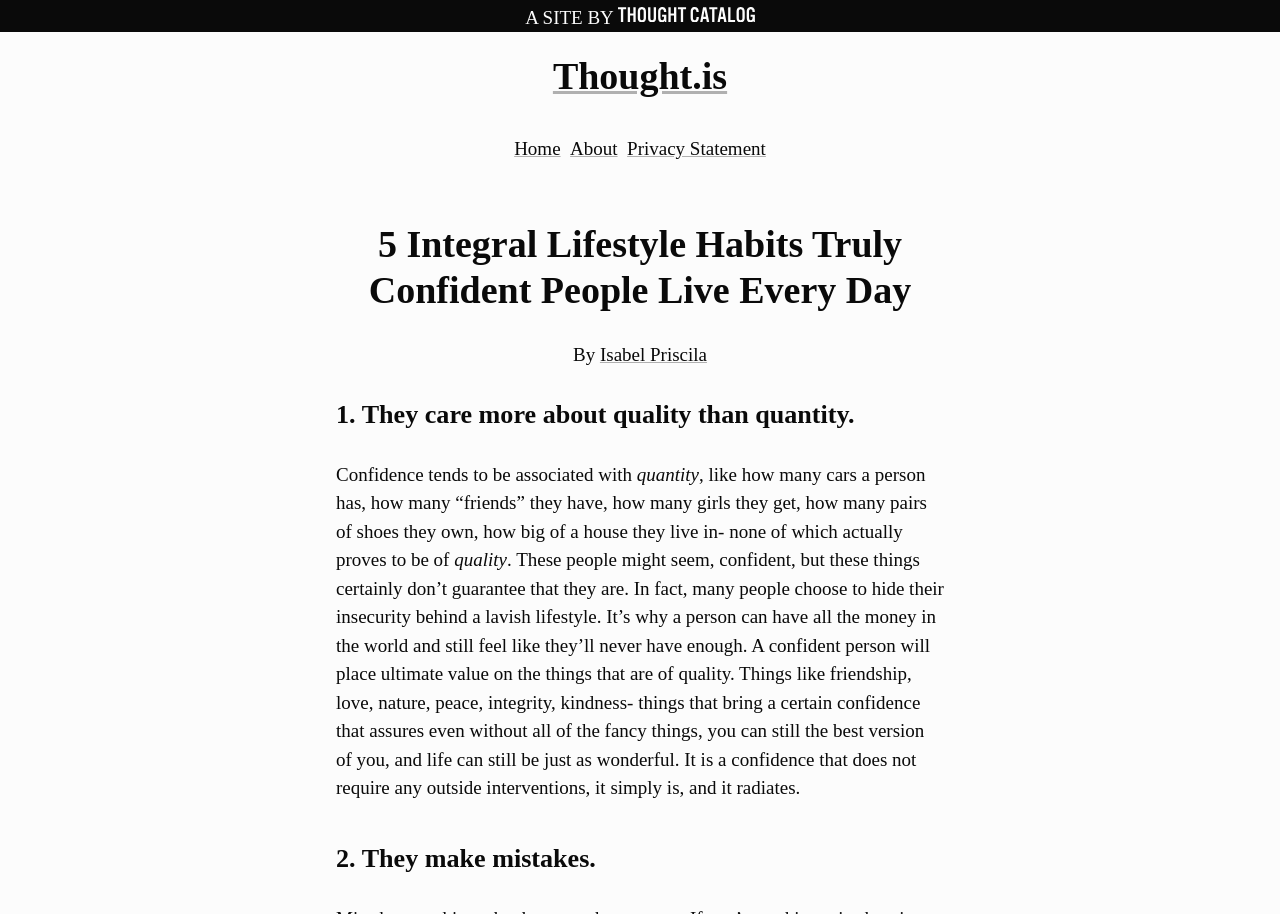Find and extract the text of the primary heading on the webpage.

5 Integral Lifestyle Habits Truly Confident People Live Every Day